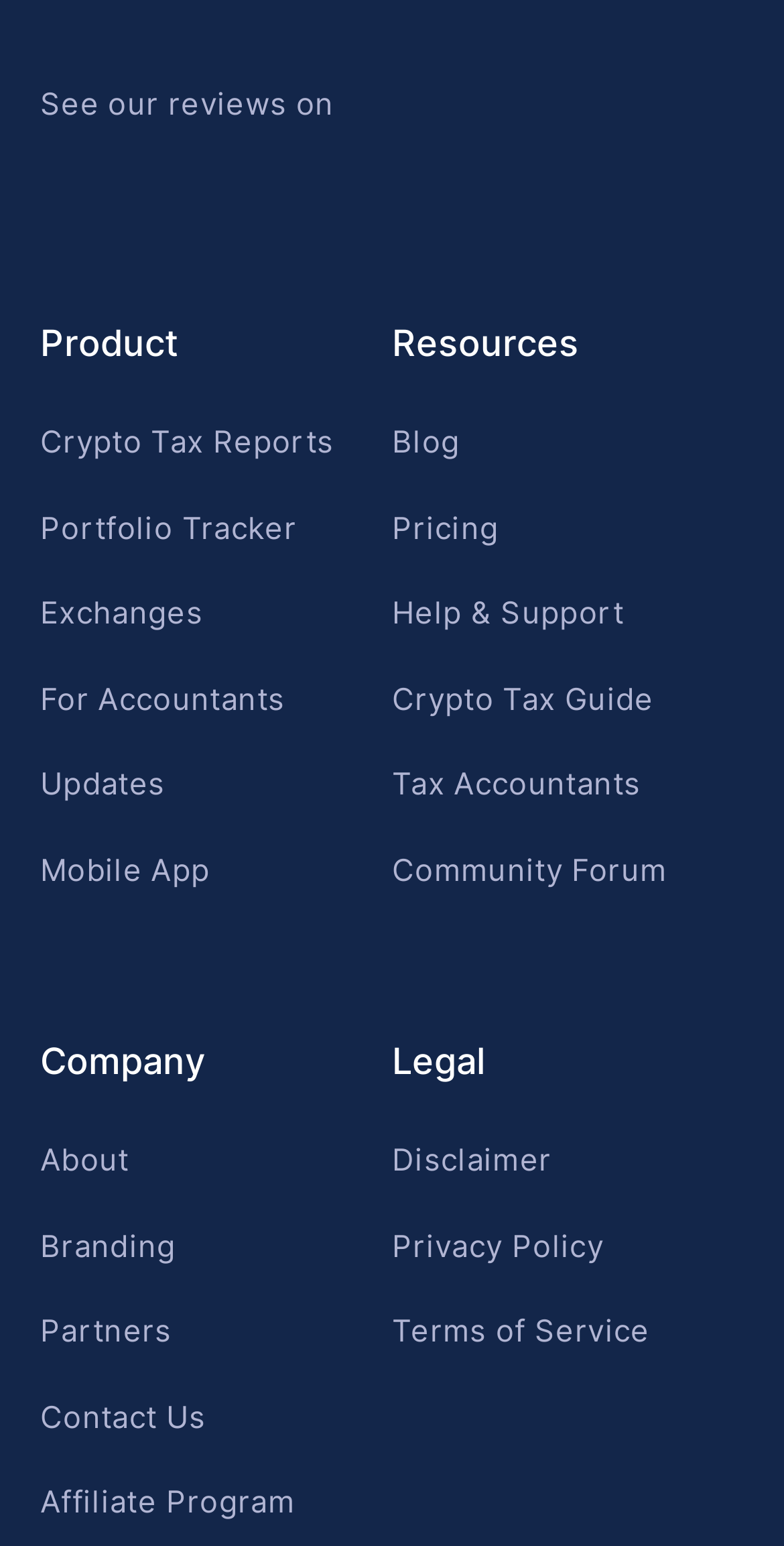Using the description: "Crypto Tax Guide", determine the UI element's bounding box coordinates. Ensure the coordinates are in the format of four float numbers between 0 and 1, i.e., [left, top, right, bottom].

[0.5, 0.425, 0.834, 0.48]